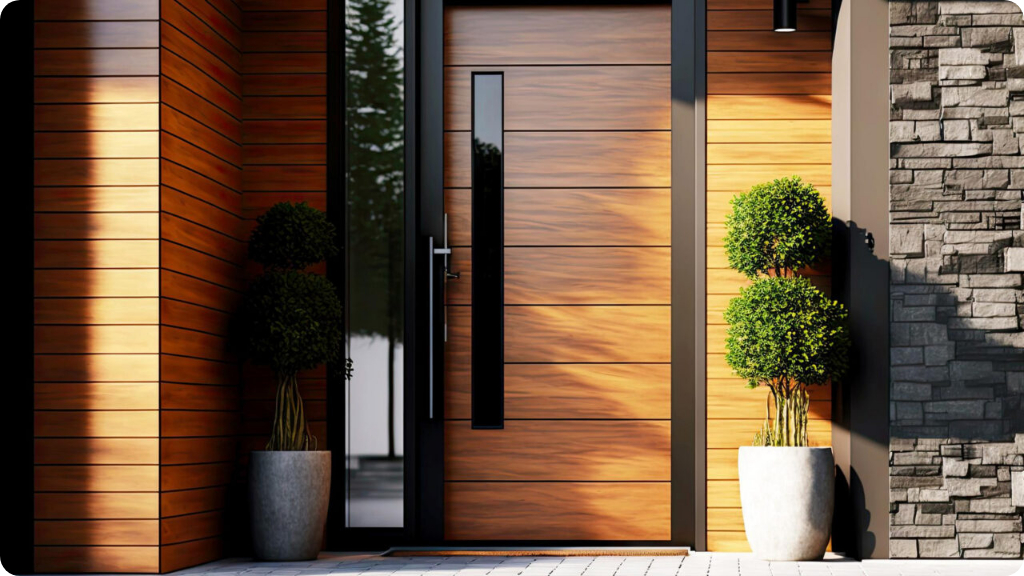Please respond in a single word or phrase: 
What type of plants are in the planters?

shrubs